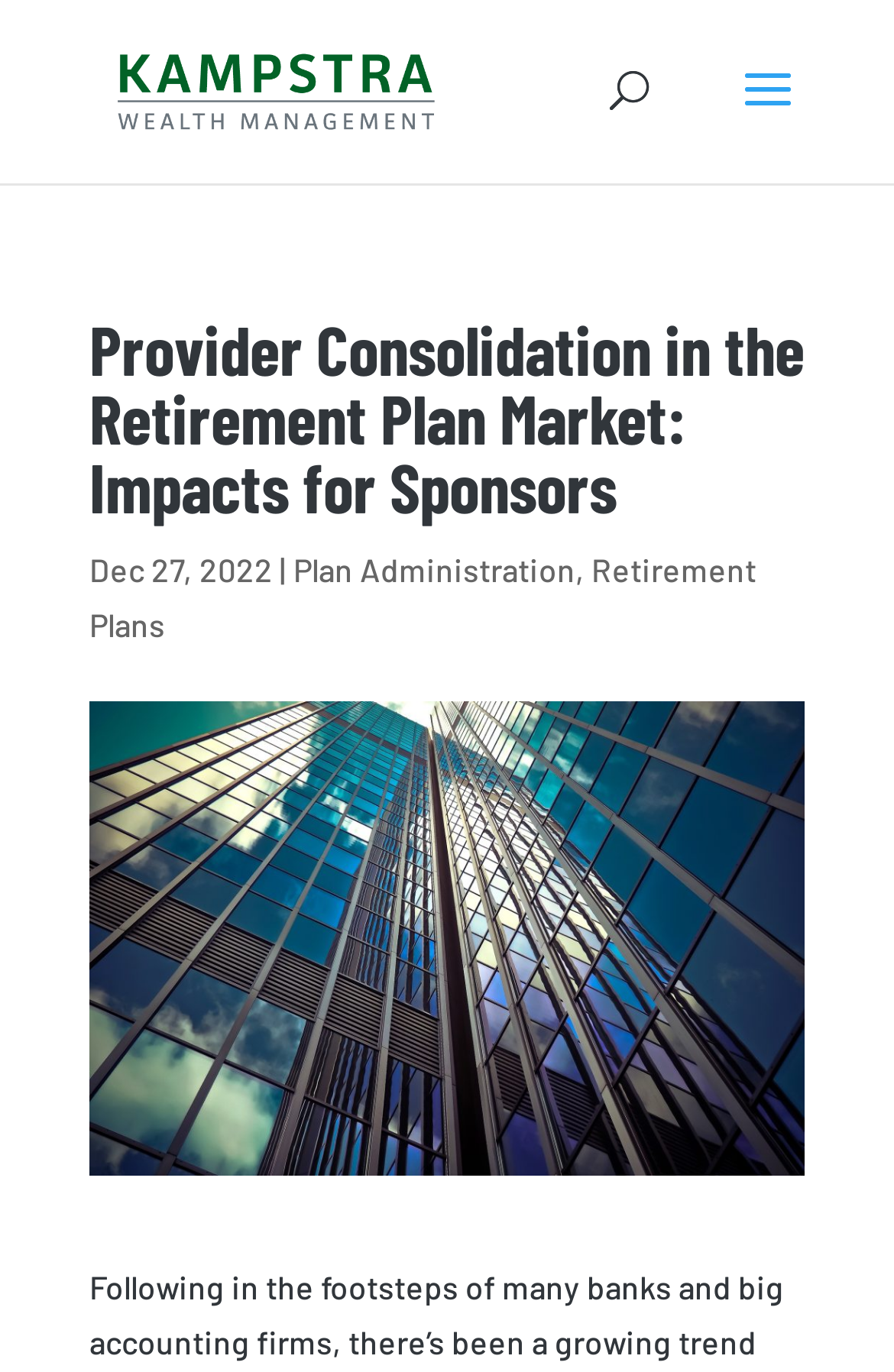Use a single word or phrase to answer the question: What is the date of the article?

Dec 27, 2022